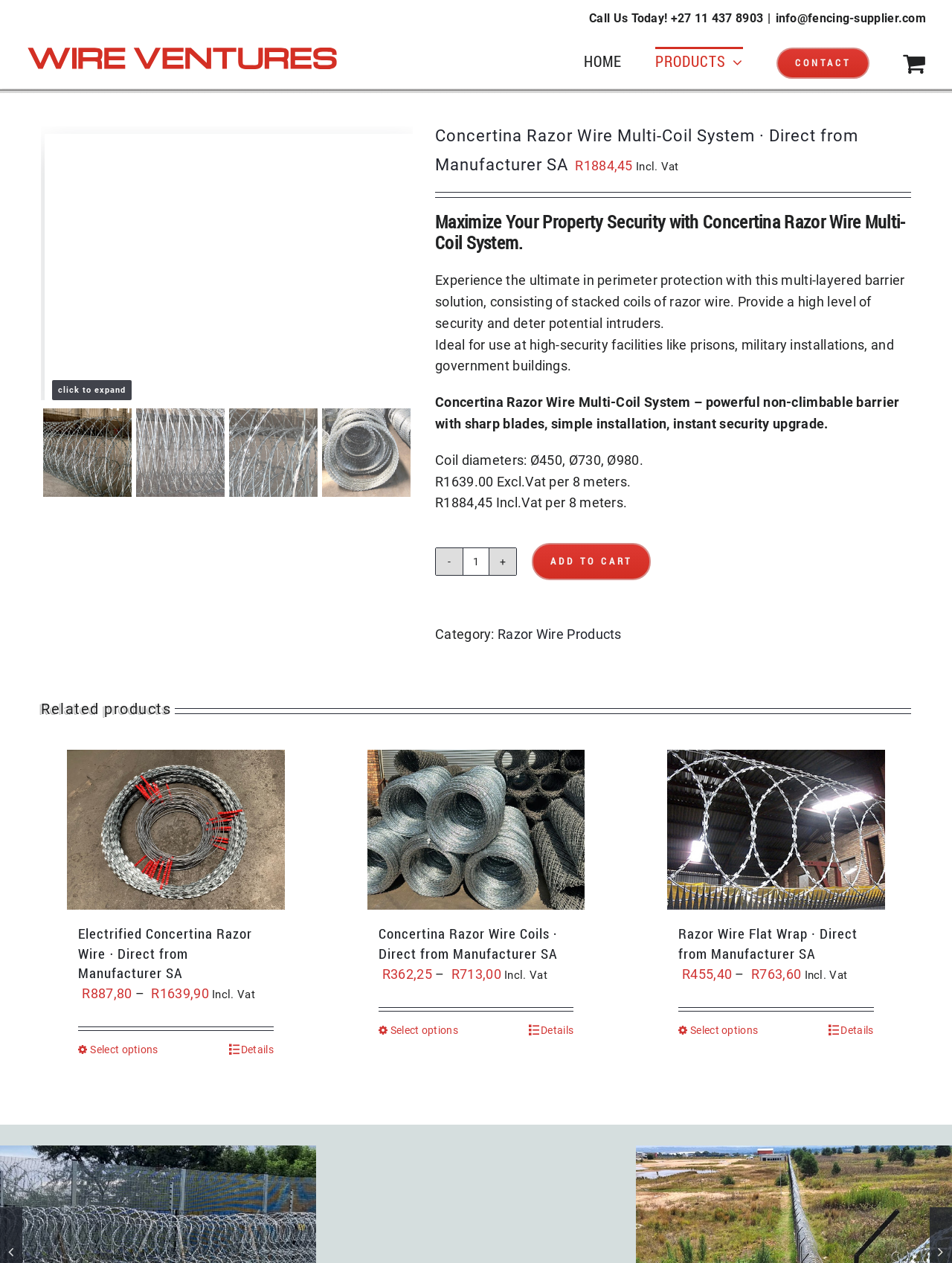Using the element description Select options, predict the bounding box coordinates for the UI element. Provide the coordinates in (top-left x, top-left y, bottom-right x, bottom-right y) format with values ranging from 0 to 1.

[0.713, 0.81, 0.796, 0.822]